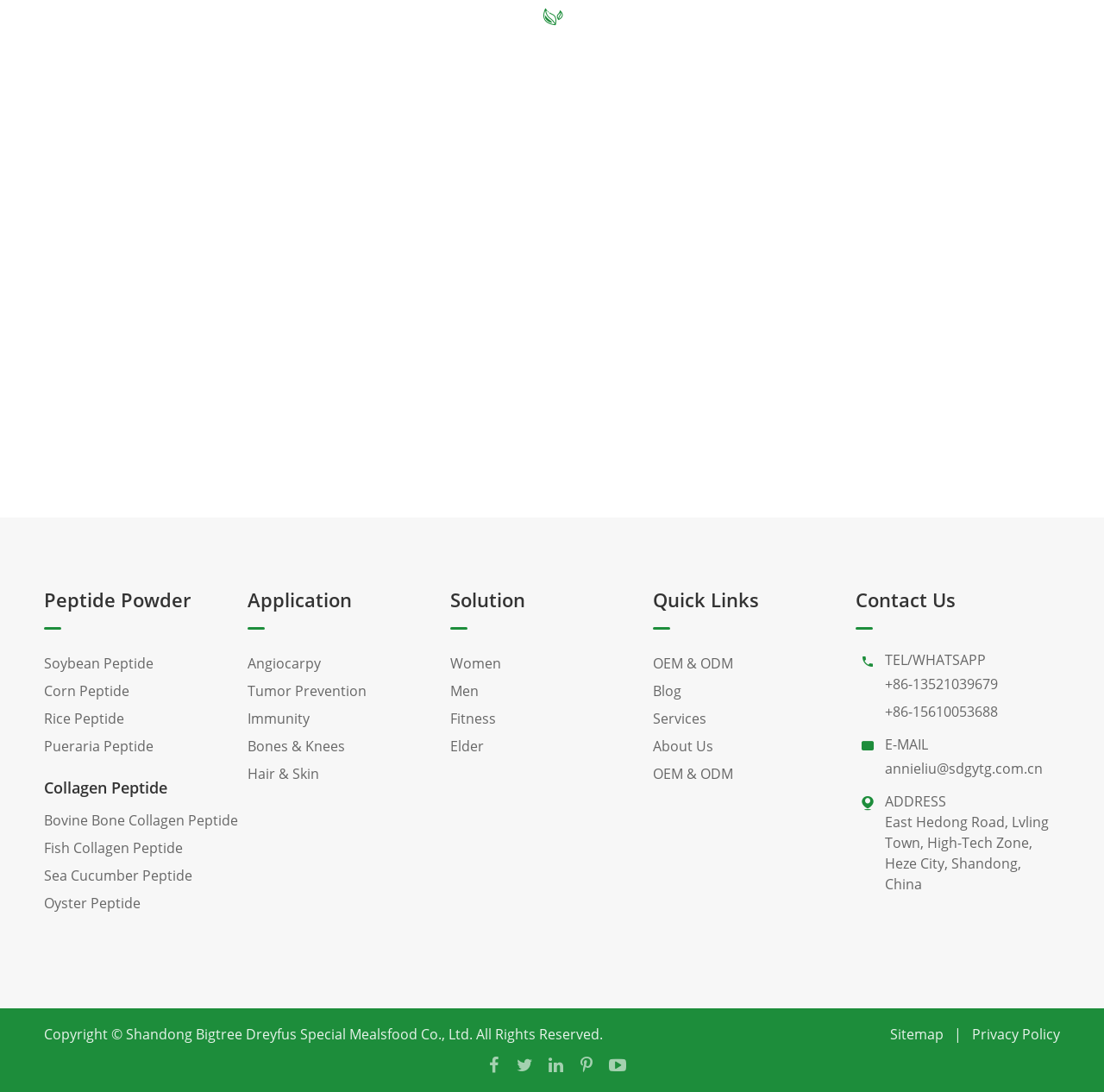Using the given element description, provide the bounding box coordinates (top-left x, top-left y, bottom-right x, bottom-right y) for the corresponding UI element in the screenshot: Bovine Bone Collagen Peptide

[0.04, 0.742, 0.216, 0.76]